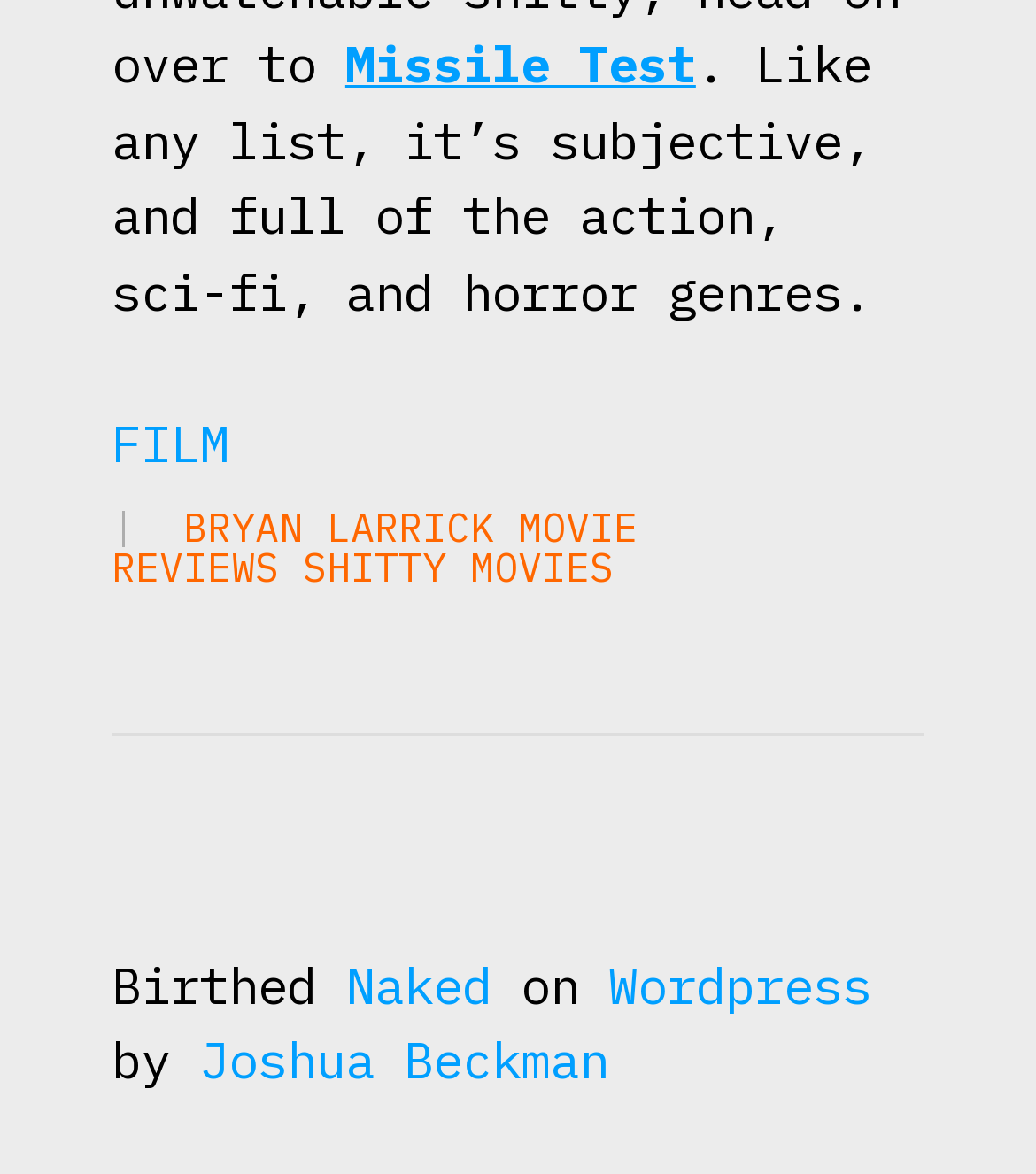Determine the bounding box coordinates for the element that should be clicked to follow this instruction: "Visit FILM page". The coordinates should be given as four float numbers between 0 and 1, in the format [left, top, right, bottom].

[0.108, 0.35, 0.22, 0.404]